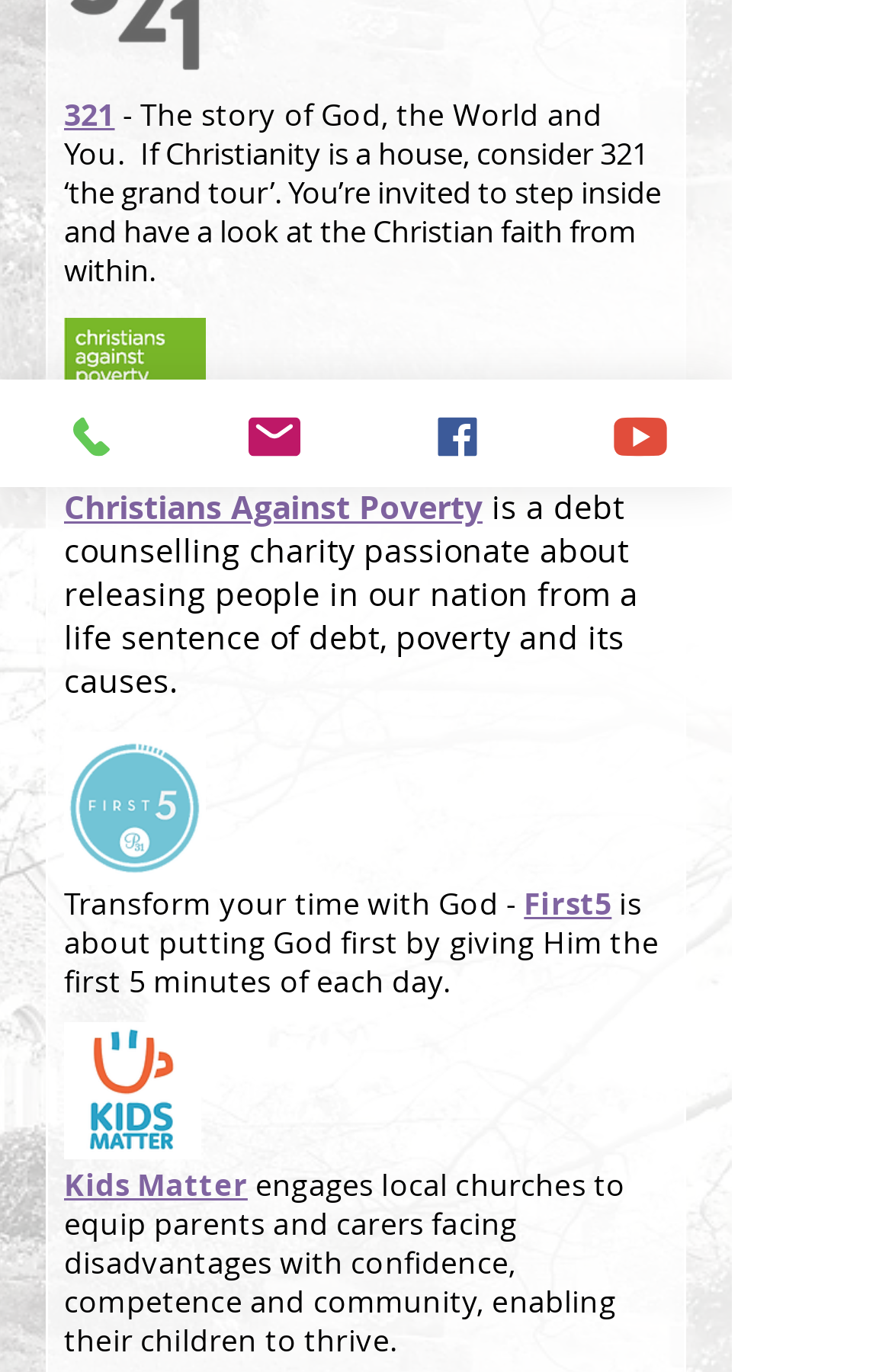Determine the bounding box coordinates of the UI element described below. Use the format (top-left x, top-left y, bottom-right x, bottom-right y) with floating point numbers between 0 and 1: parent_node: THE HAPPY FINANCE TEAM

None